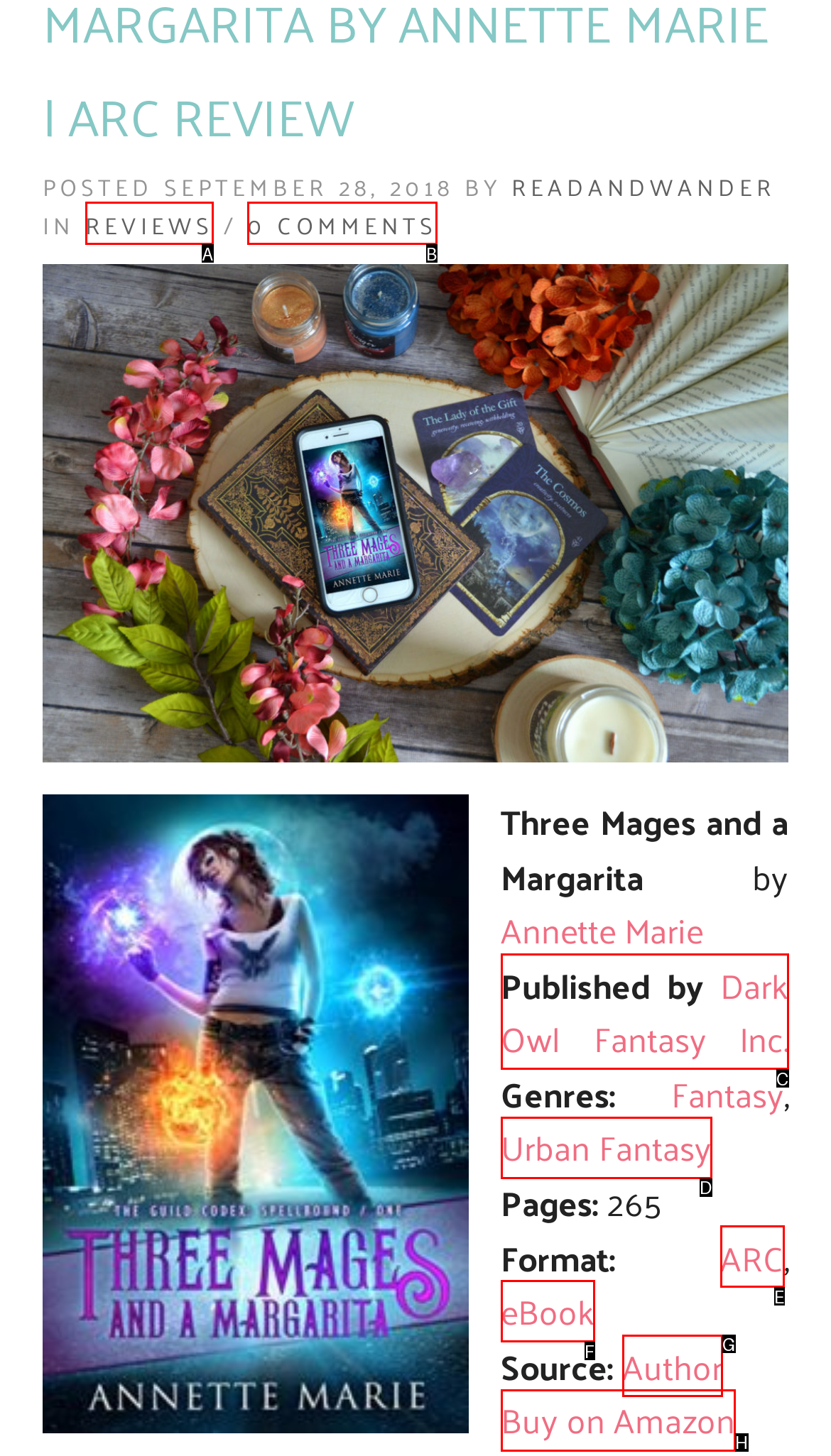Determine the option that aligns with this description: Dark Owl Fantasy Inc.
Reply with the option's letter directly.

C